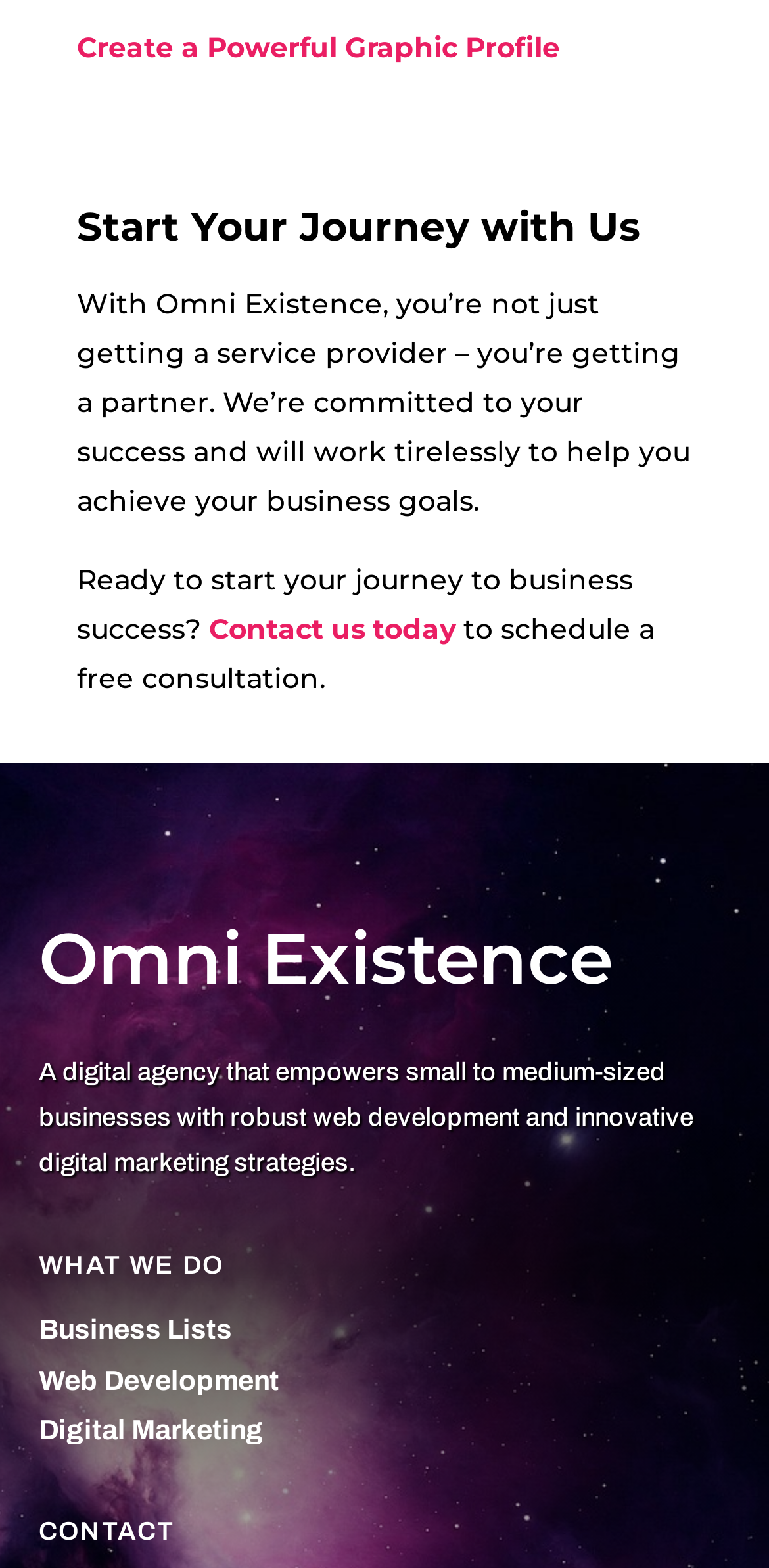What is the purpose of contacting the company?
Look at the image and answer the question with a single word or phrase.

To schedule a free consultation